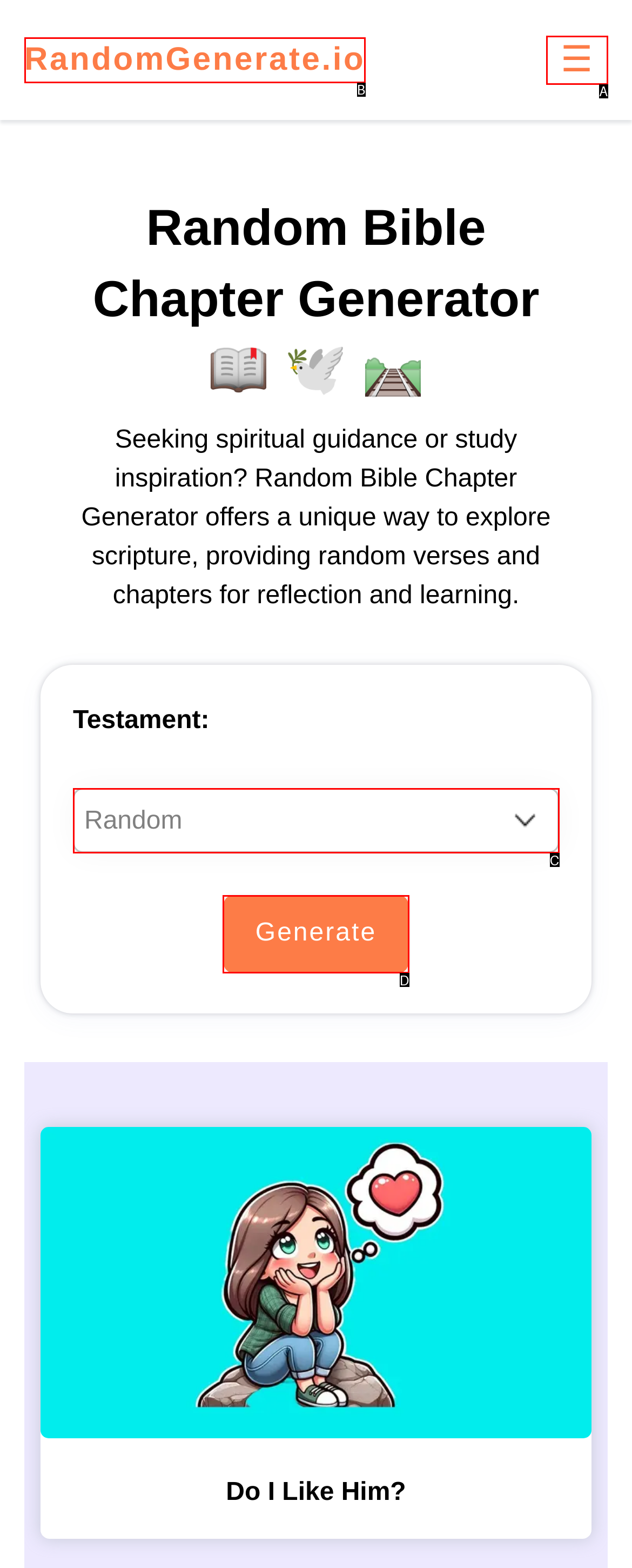Determine which option matches the element description: RandomGenerate.io
Answer using the letter of the correct option.

B